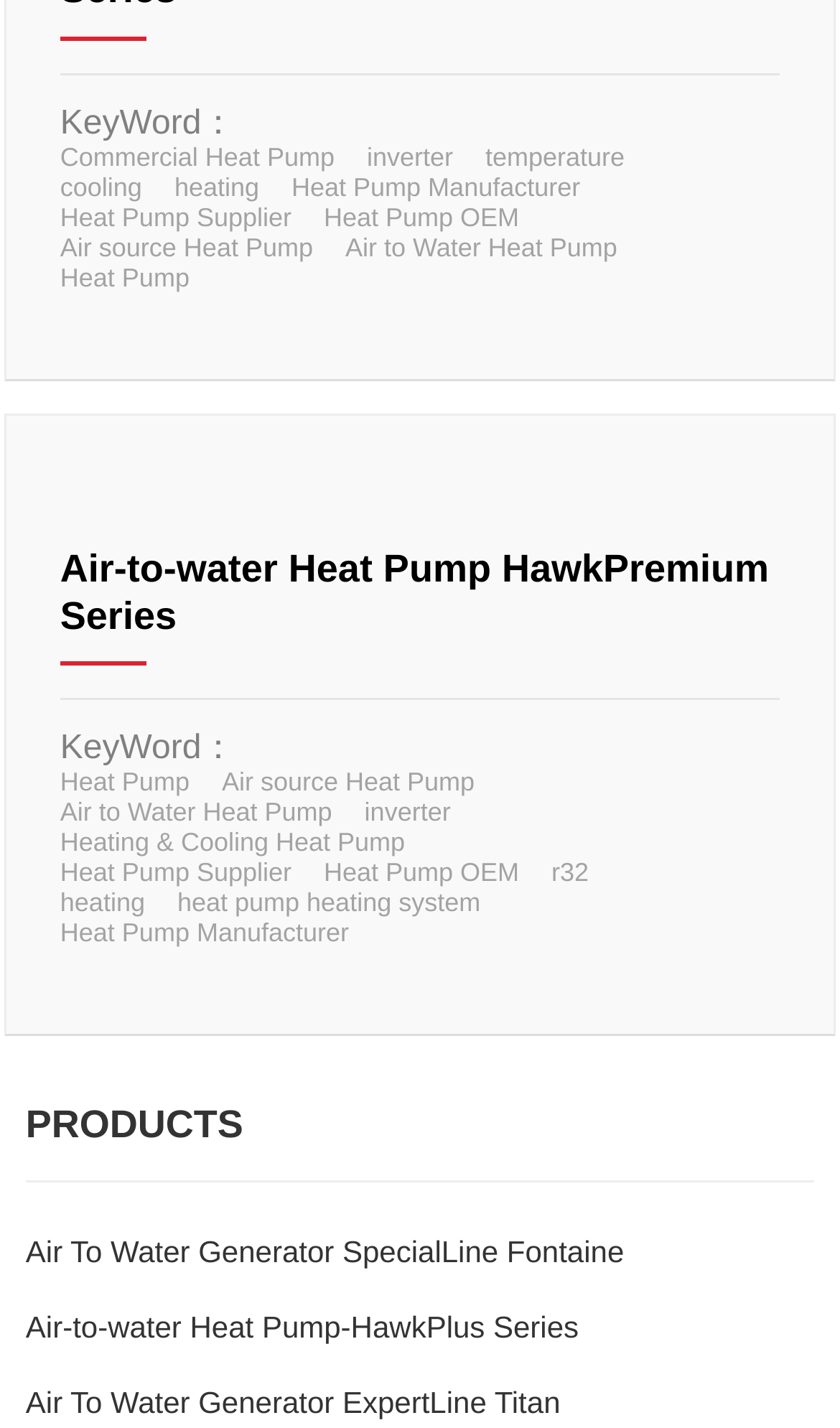Determine the coordinates of the bounding box for the clickable area needed to execute this instruction: "Click on Commercial Heat Pump".

[0.072, 0.099, 0.398, 0.12]